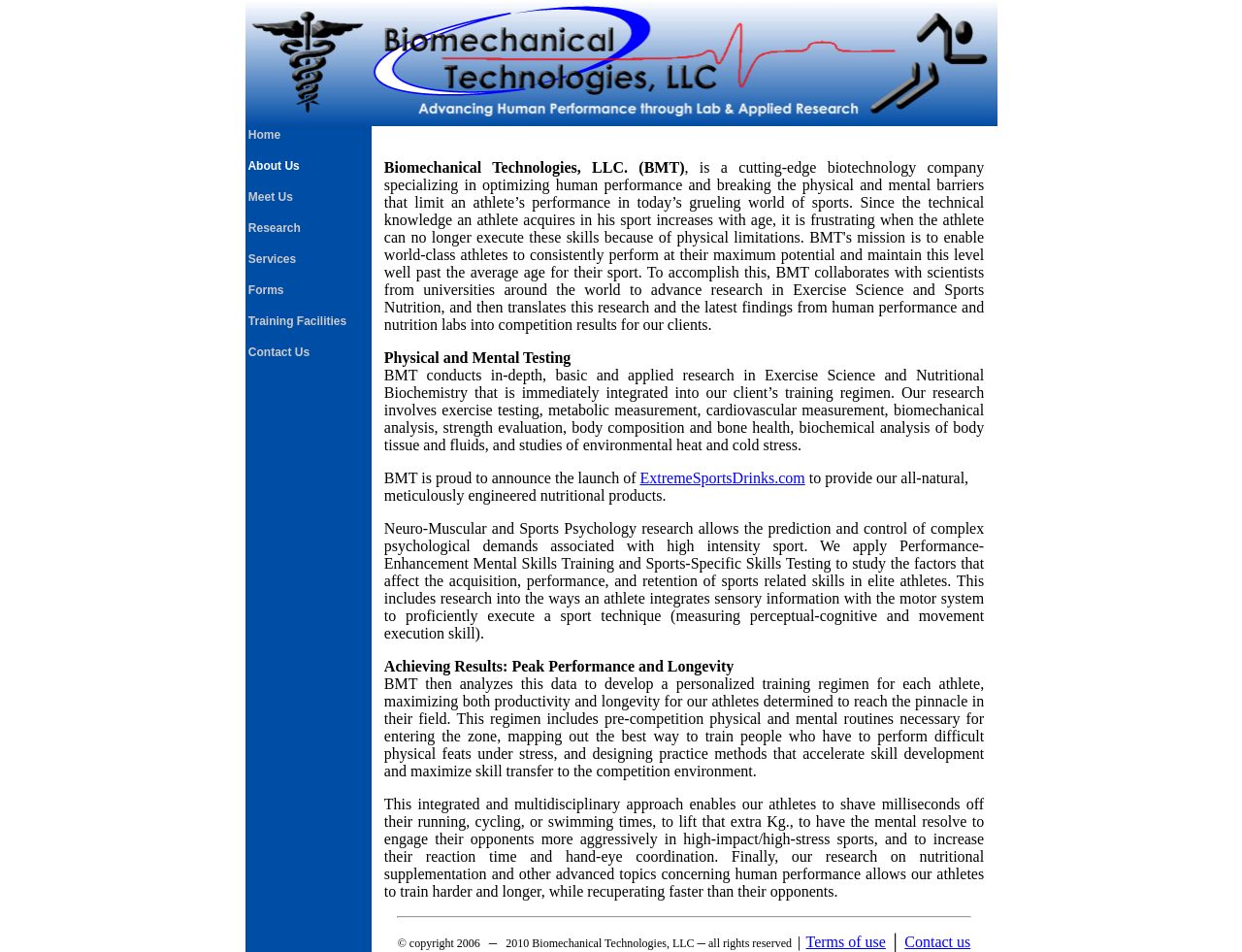Given the description: "Services", determine the bounding box coordinates of the UI element. The coordinates should be formatted as four float numbers between 0 and 1, [left, top, right, bottom].

[0.197, 0.265, 0.238, 0.279]